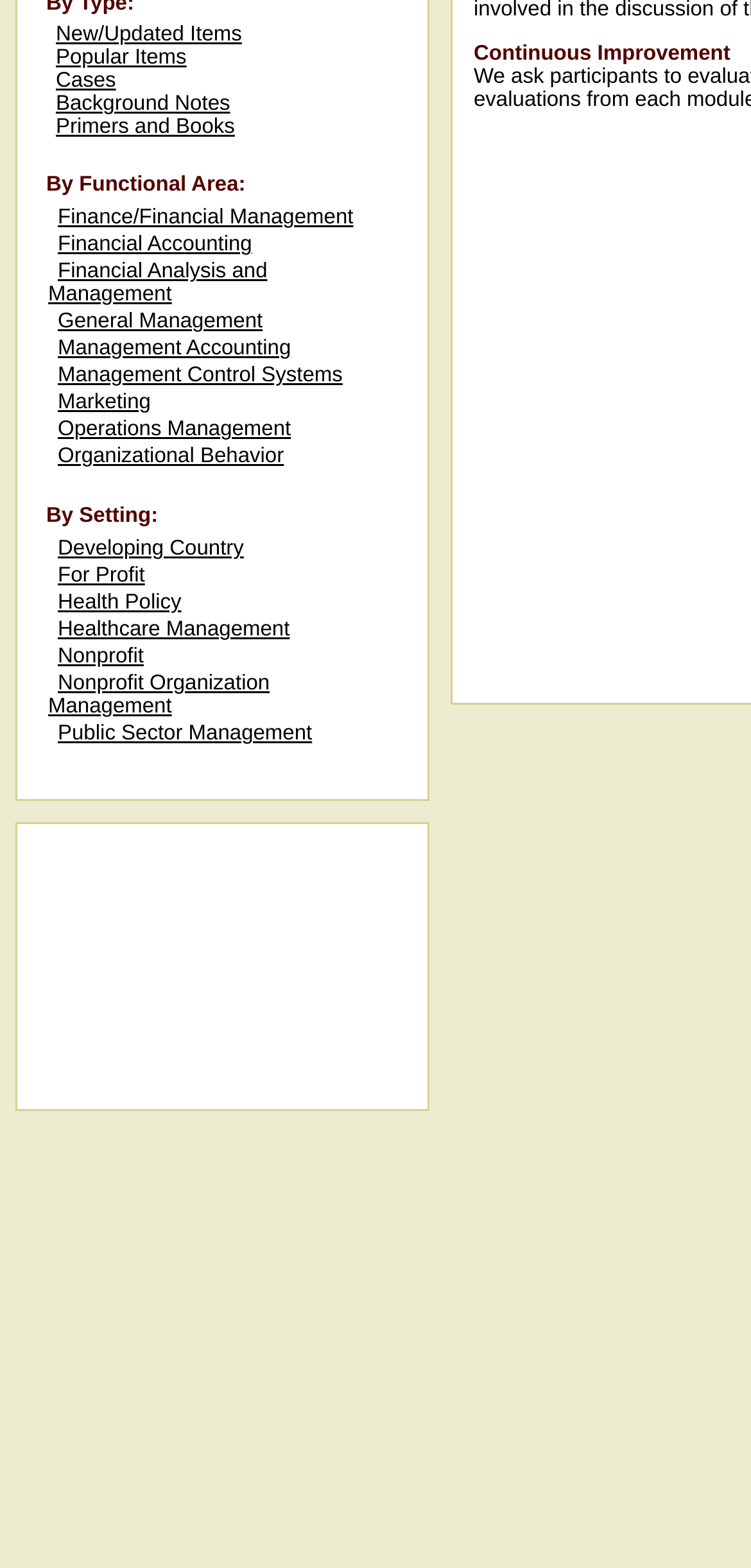Using floating point numbers between 0 and 1, provide the bounding box coordinates in the format (top-left x, top-left y, bottom-right x, bottom-right y). Locate the UI element described here: Financial Analysis and Management

[0.064, 0.166, 0.356, 0.195]